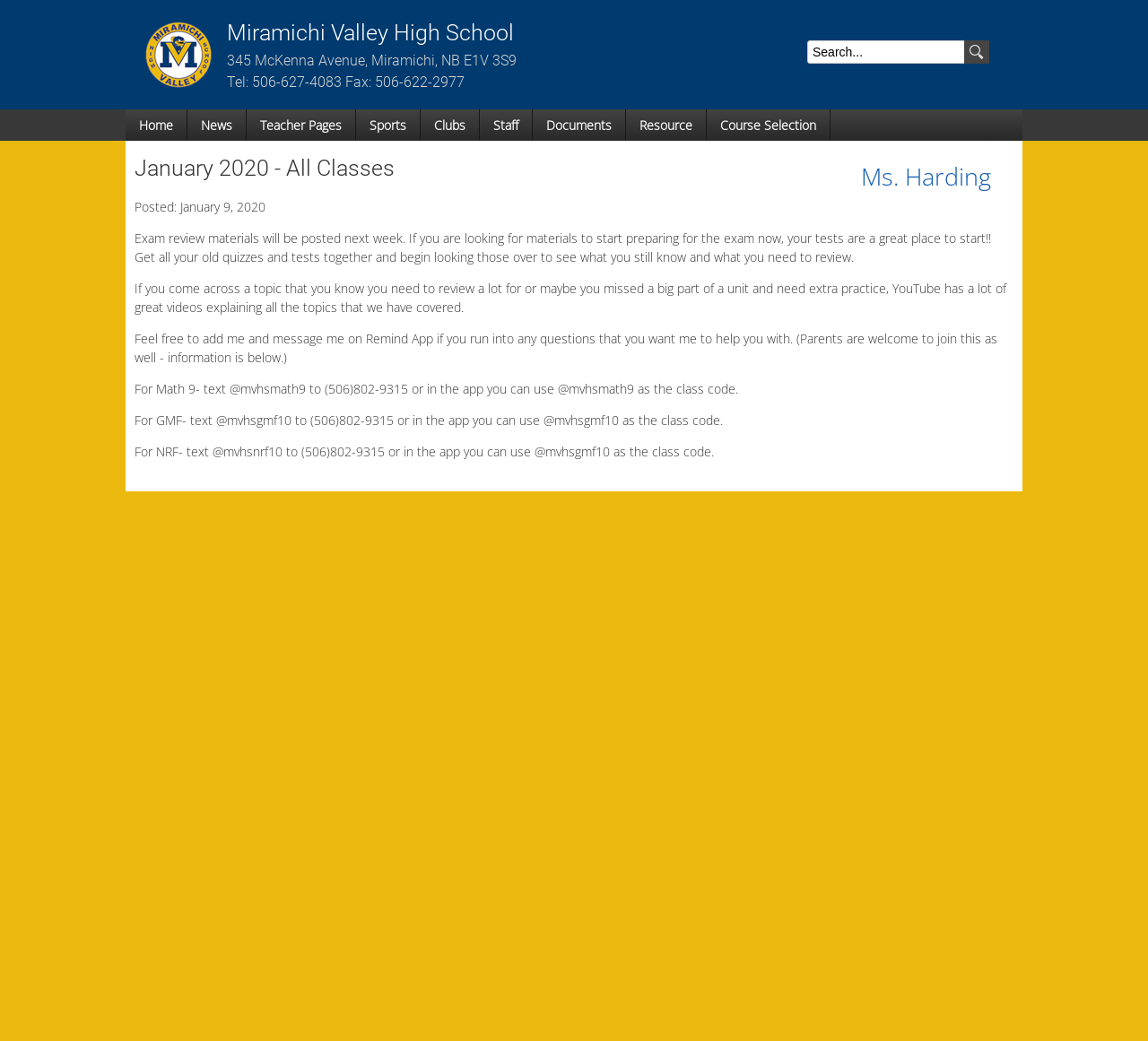Identify the bounding box coordinates for the element you need to click to achieve the following task: "Search for classes". Provide the bounding box coordinates as four float numbers between 0 and 1, in the form [left, top, right, bottom].

[0.703, 0.039, 0.844, 0.061]